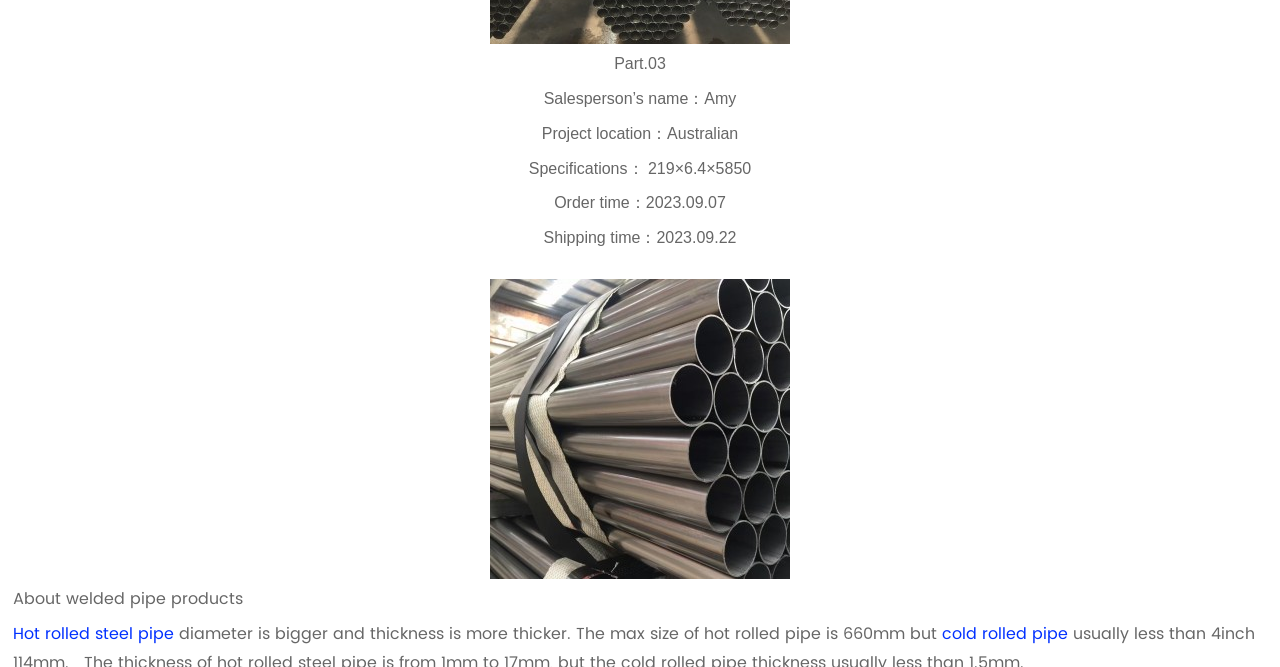Identify the bounding box of the UI element that matches this description: "website development and SEO".

None